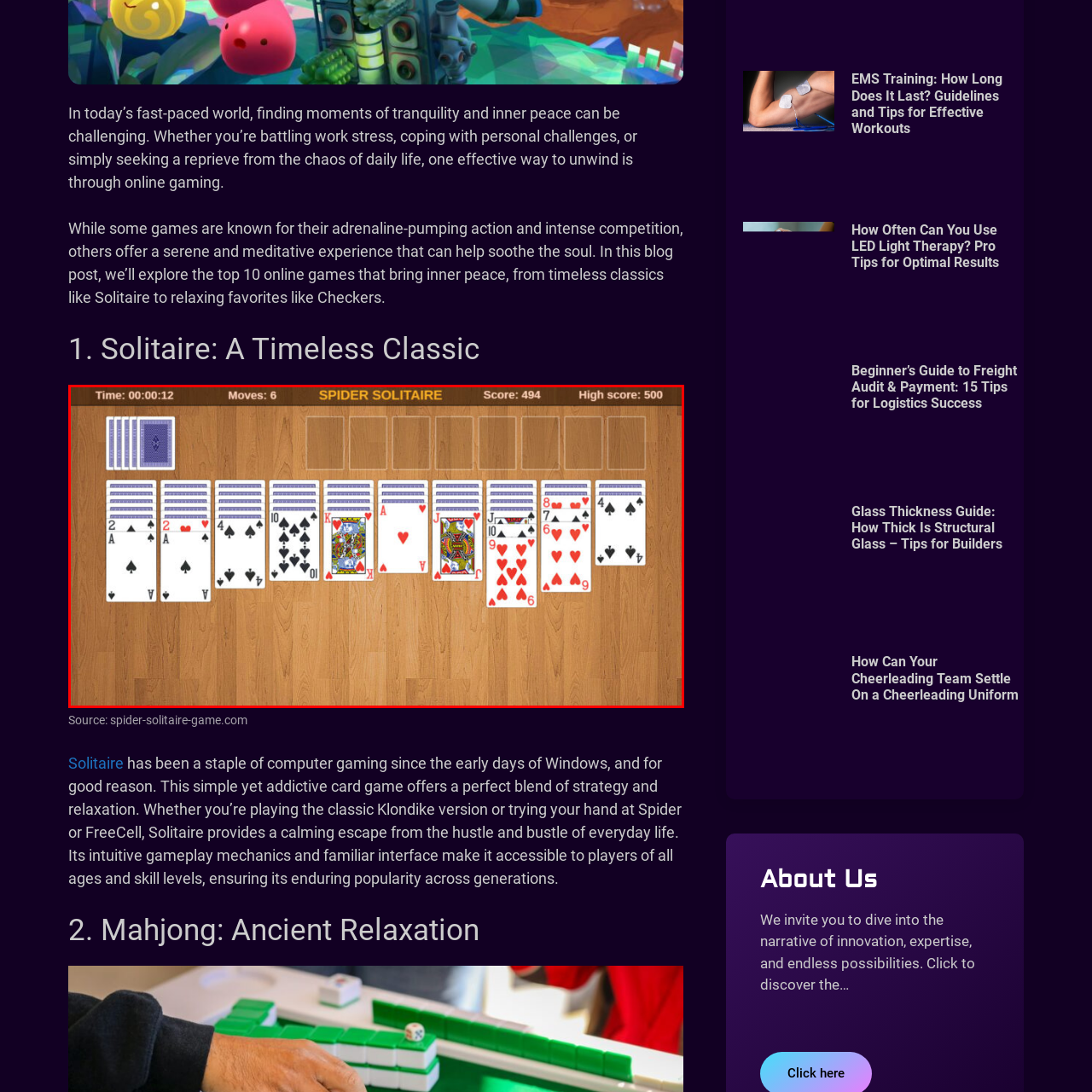Check the section outlined in red, What is the objective of the game? Please reply with a single word or phrase.

Organize cards in descending order